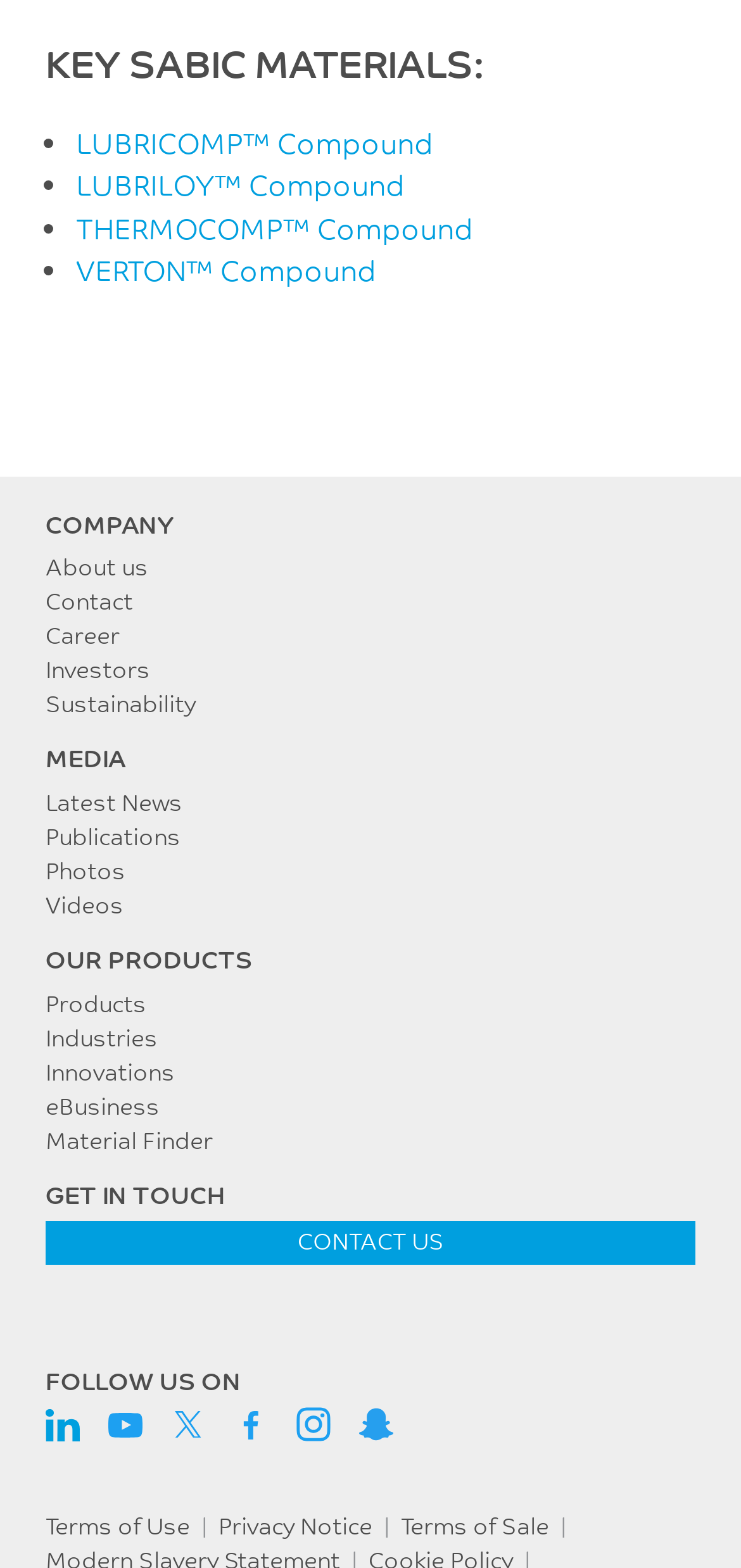From the webpage screenshot, predict the bounding box of the UI element that matches this description: "THERMOCOMP™ Compound".

[0.103, 0.134, 0.638, 0.157]